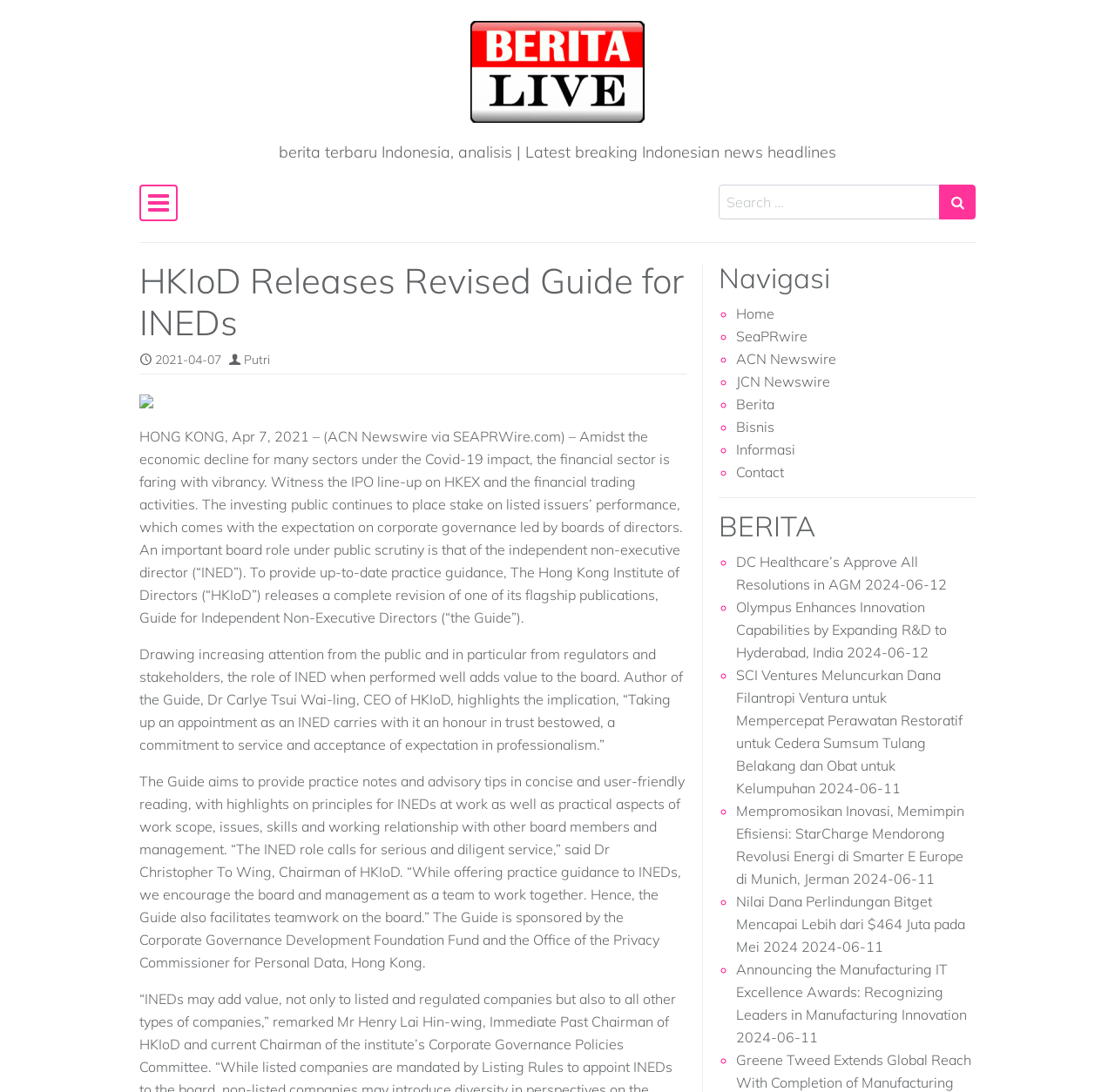Identify and provide the main heading of the webpage.

HKIoD Releases Revised Guide for INEDs